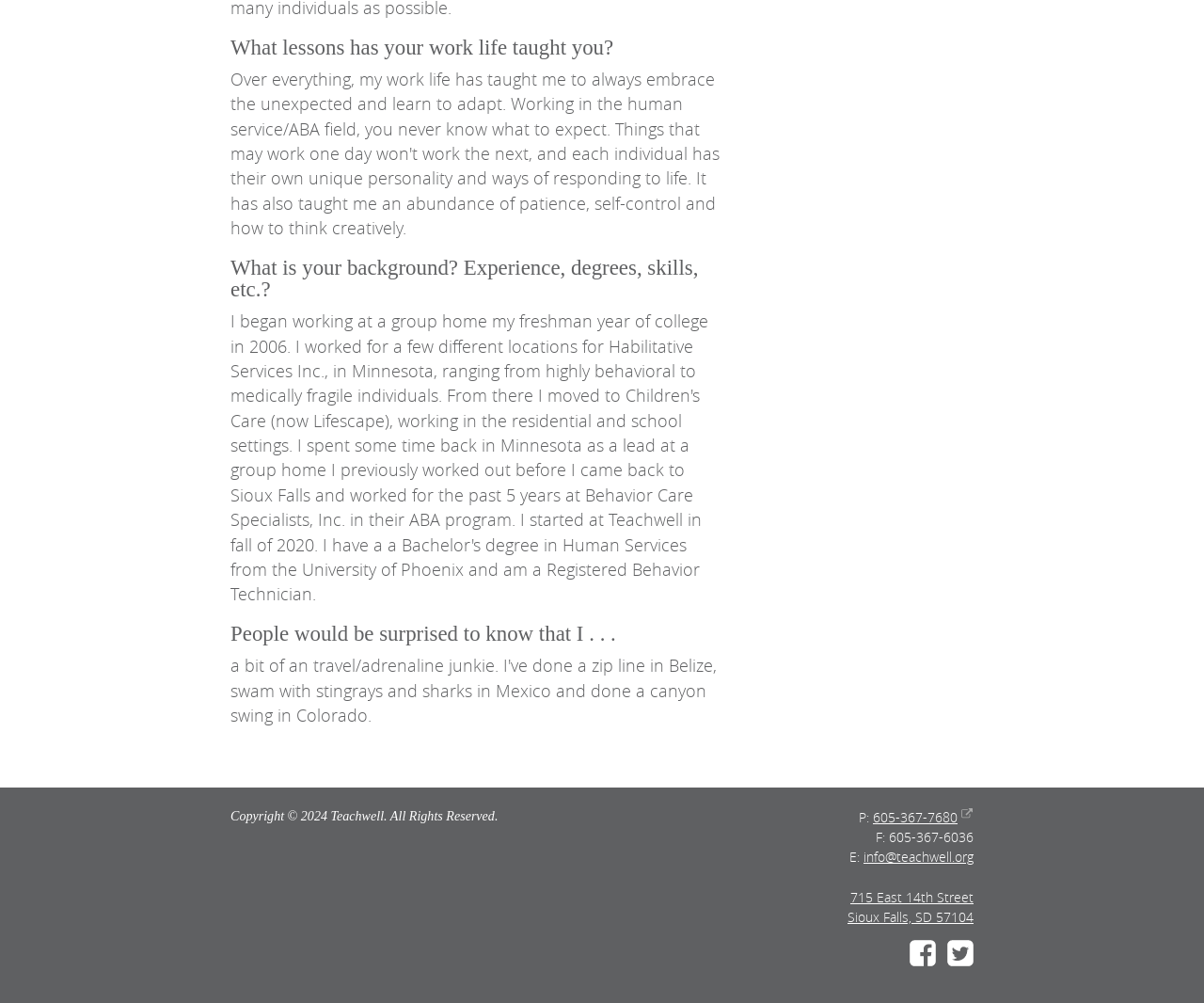What is the address?
Using the information from the image, give a concise answer in one word or a short phrase.

715 East 14th Street, Sioux Falls, SD 57104